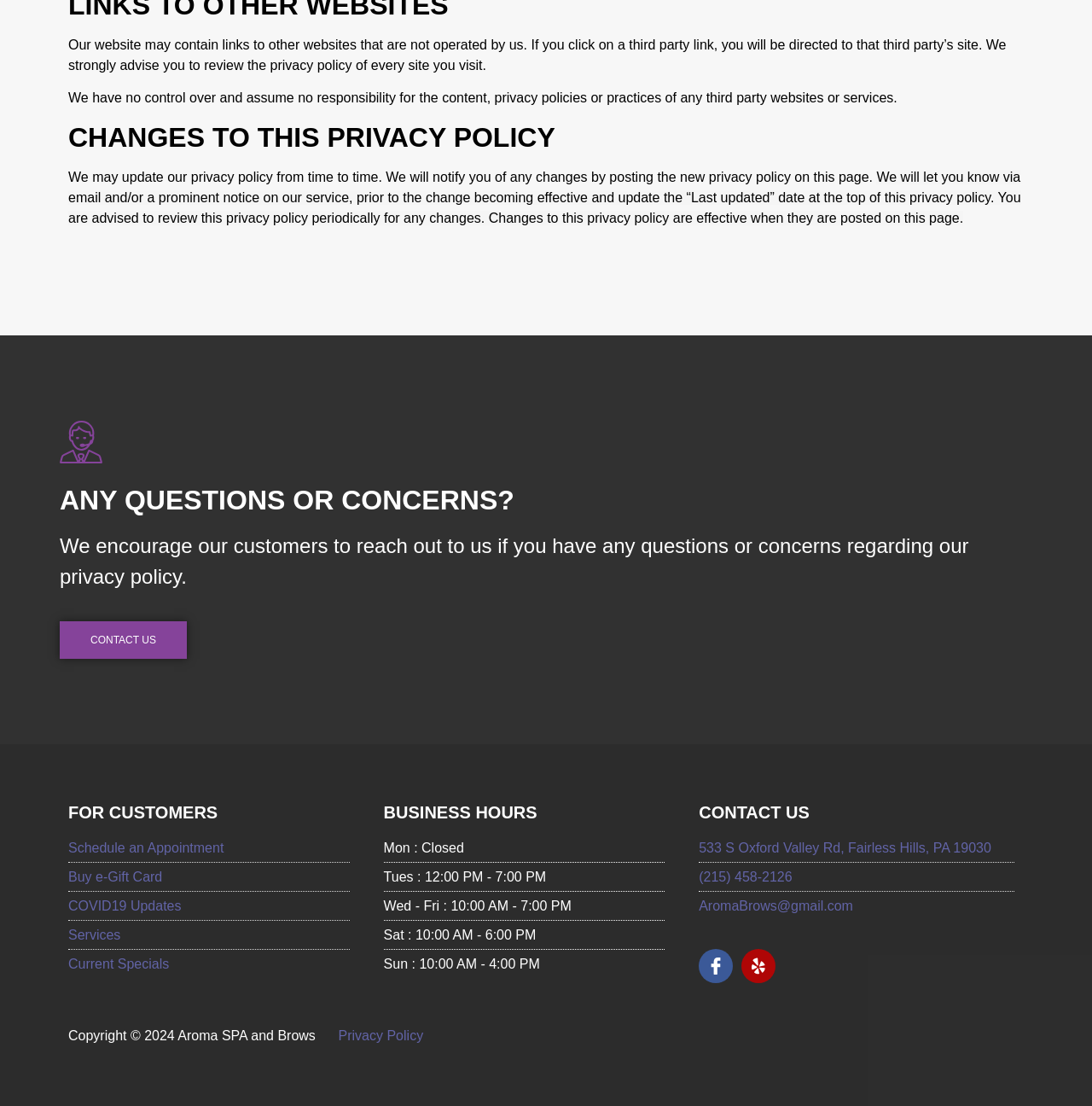Highlight the bounding box coordinates of the element that should be clicked to carry out the following instruction: "Check the Privacy Policy". The coordinates must be given as four float numbers ranging from 0 to 1, i.e., [left, top, right, bottom].

[0.31, 0.93, 0.388, 0.943]